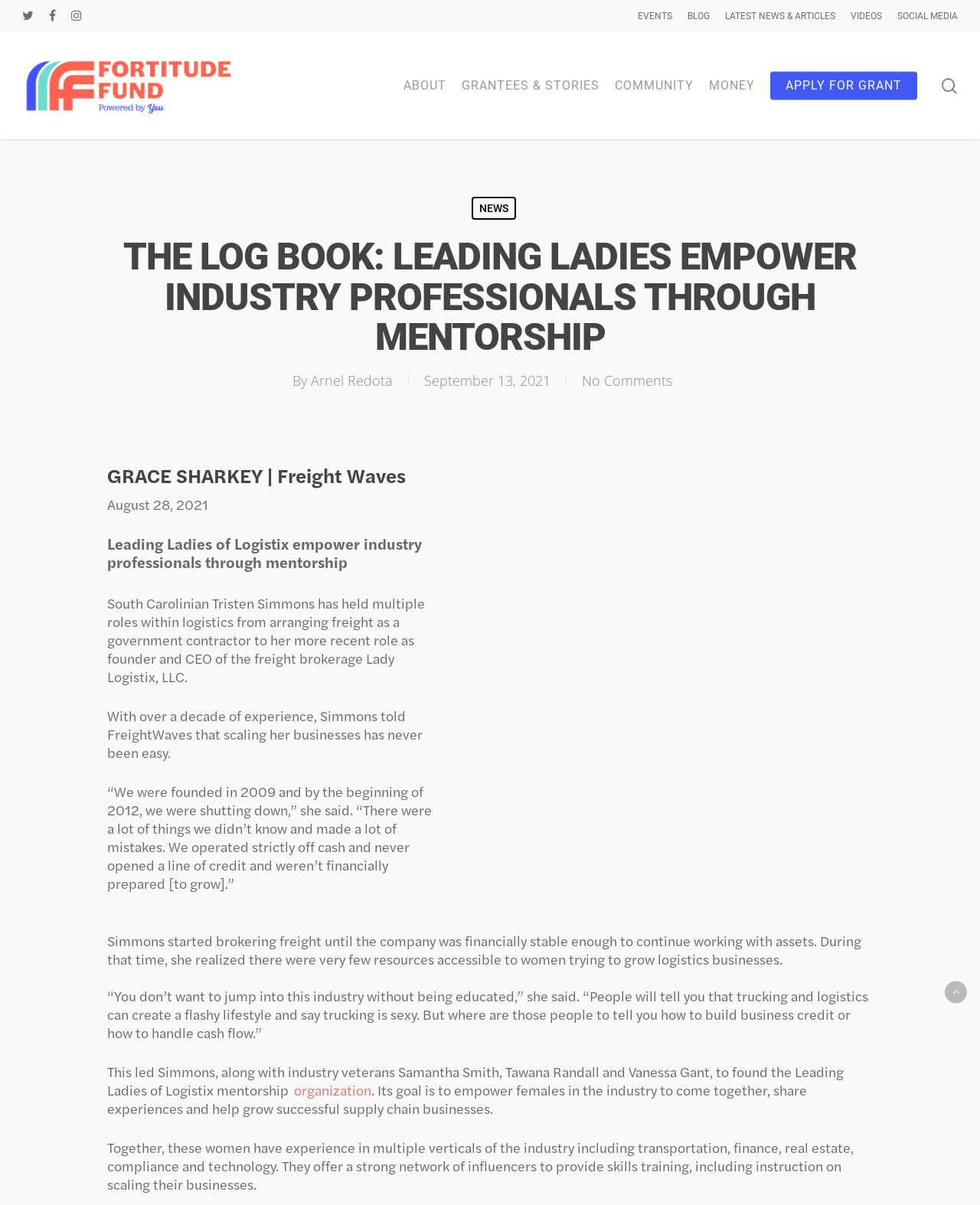Is the search box located above the 'Fortitude Fund' image?
Please answer the question with a detailed response using the information from the screenshot.

I compared the y1 and y2 coordinates of the search box and the 'Fortitude Fund' image. The search box has y1 and y2 coordinates of 0.118 and 0.166, respectively, while the 'Fortitude Fund' image has y1 and y2 coordinates of 0.046 and 0.097, respectively. Since the y1 coordinate of the search box is greater than the y1 coordinate of the image, the search box is located below the image.